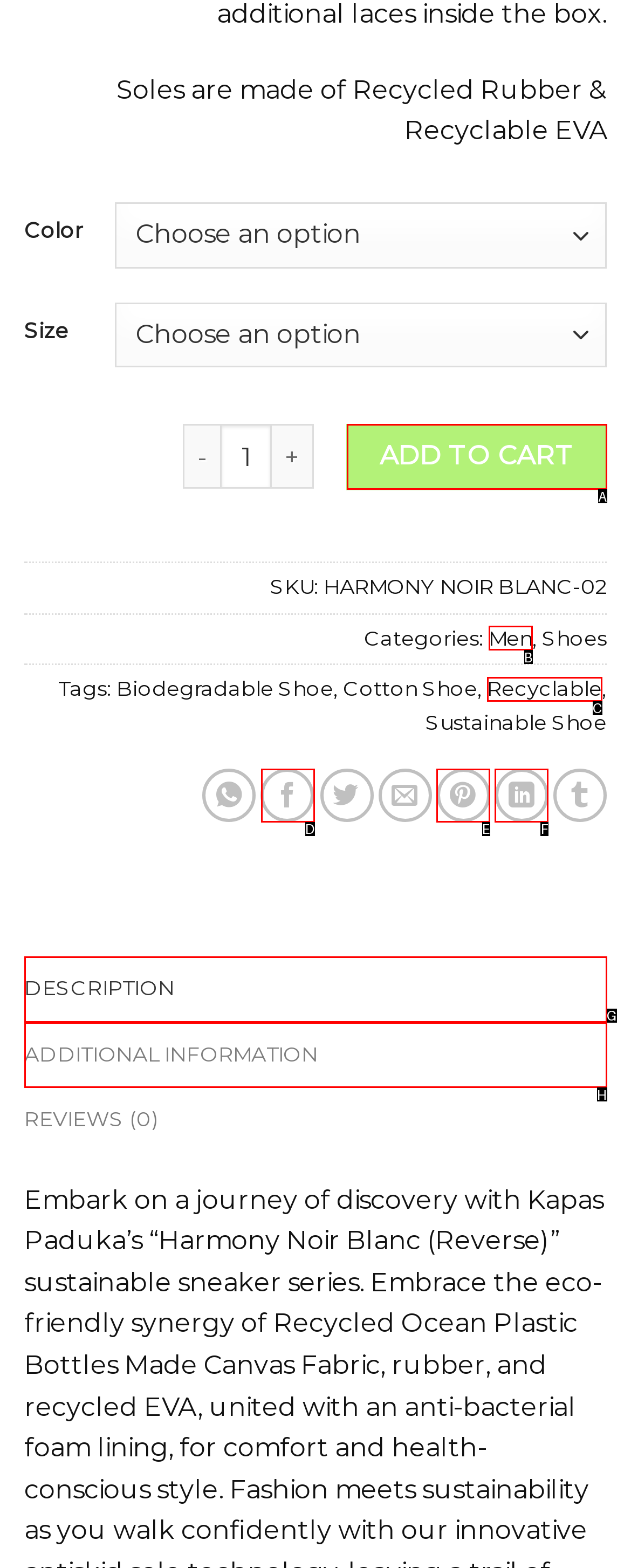Choose the option that matches the following description: Add to cart
Reply with the letter of the selected option directly.

A